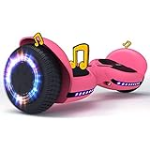Detail everything you observe in the image.

This vibrant pink hoverboard is designed for kids aged 6-12 and features a stylish appearance with bright LED lights and a fun music feature, making it an appealing choice for young riders. It showcases a unique self-balancing design, highlighting its user-friendly functionality. As part of the TOMOLOO brand's offerings, this model prioritizes safety and enjoyment, making it an excellent option for beginner hoverboarders. With a sturdy construction, it stands out in both aesthetics and technology, promising an exciting riding experience while contributing to sustainable transportation solutions.